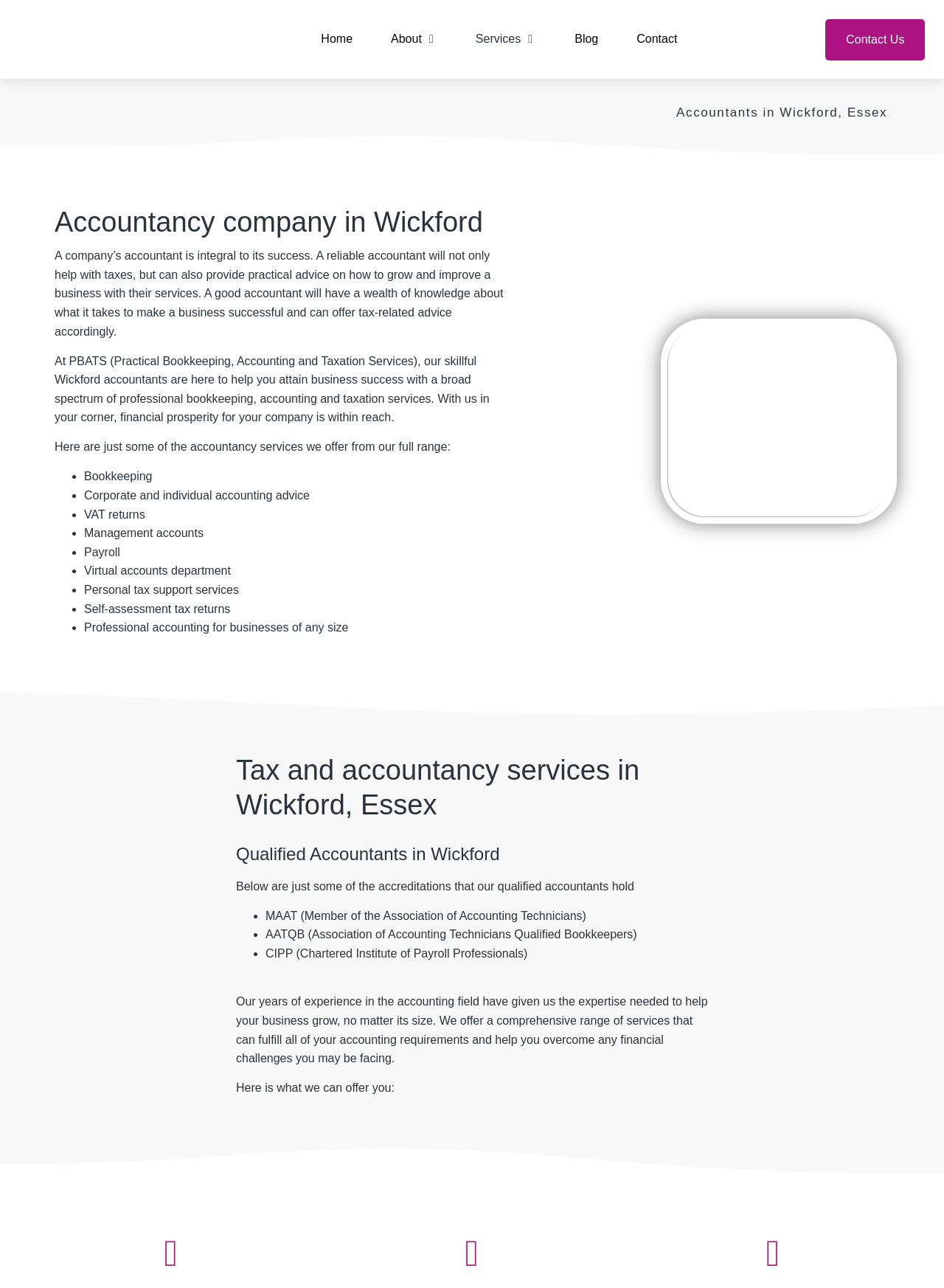What accreditations do the qualified accountants hold?
From the image, provide a succinct answer in one word or a short phrase.

MAAT, AATQB, CIPP